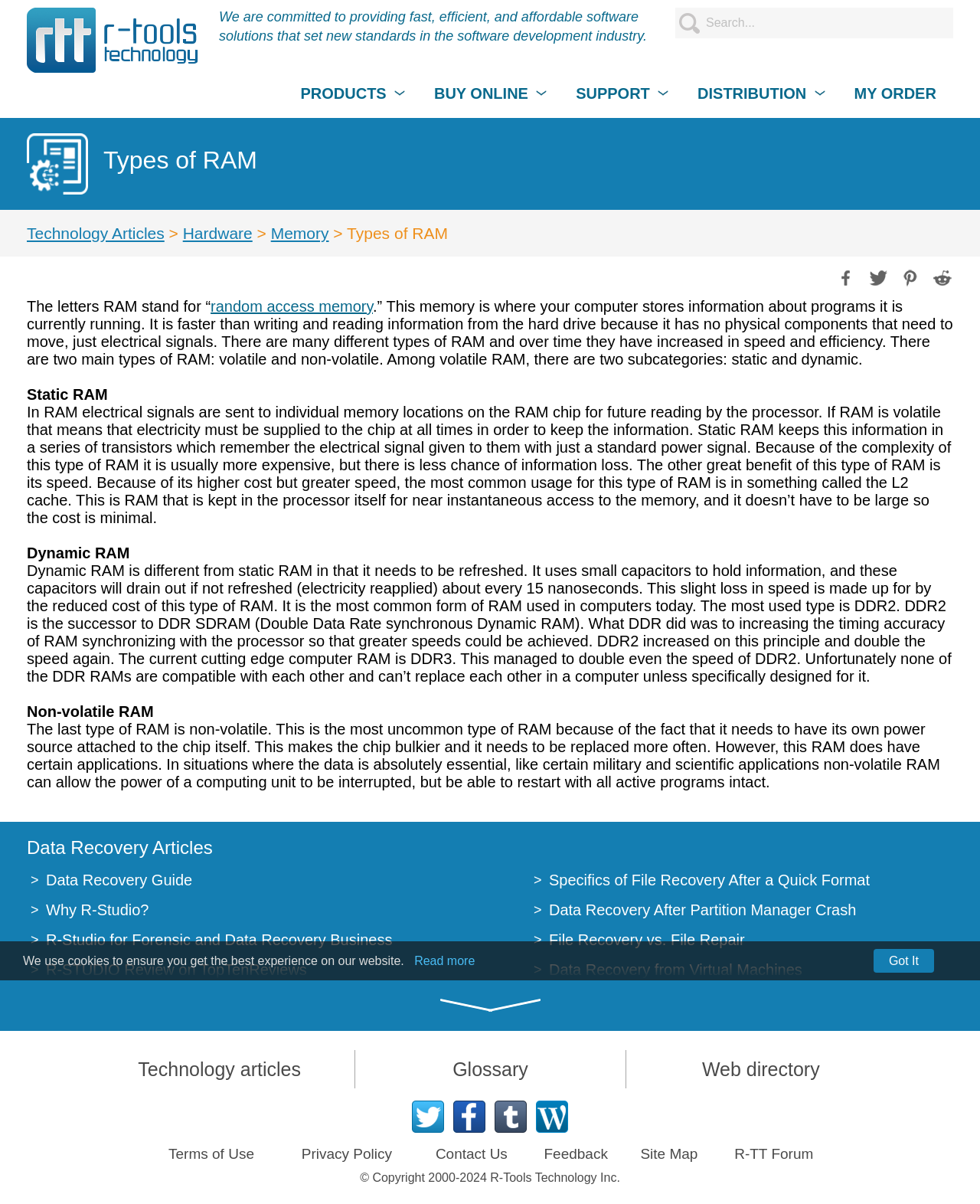Using the webpage screenshot, find the UI element described by R-STUDIO Review on TopTenReviews. Provide the bounding box coordinates in the format (top-left x, top-left y, bottom-right x, bottom-right y), ensuring all values are floating point numbers between 0 and 1.

[0.047, 0.798, 0.313, 0.812]